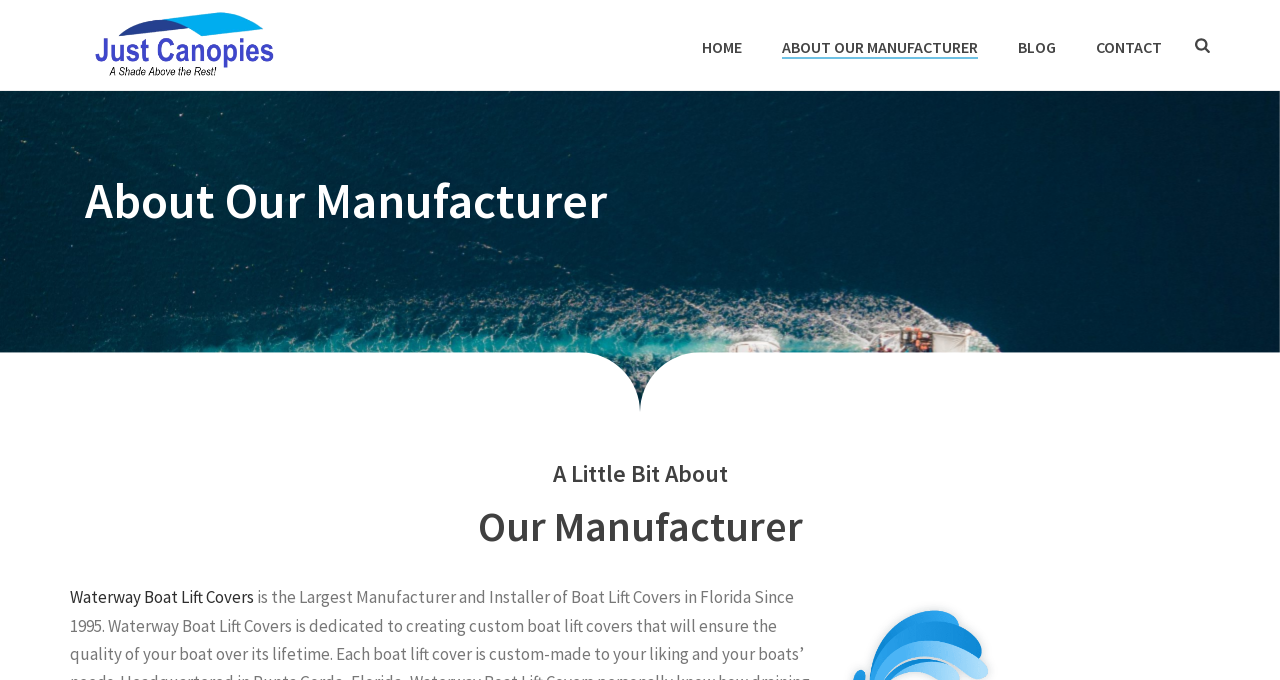Predict the bounding box of the UI element based on this description: "Home".

[0.533, 0.051, 0.595, 0.087]